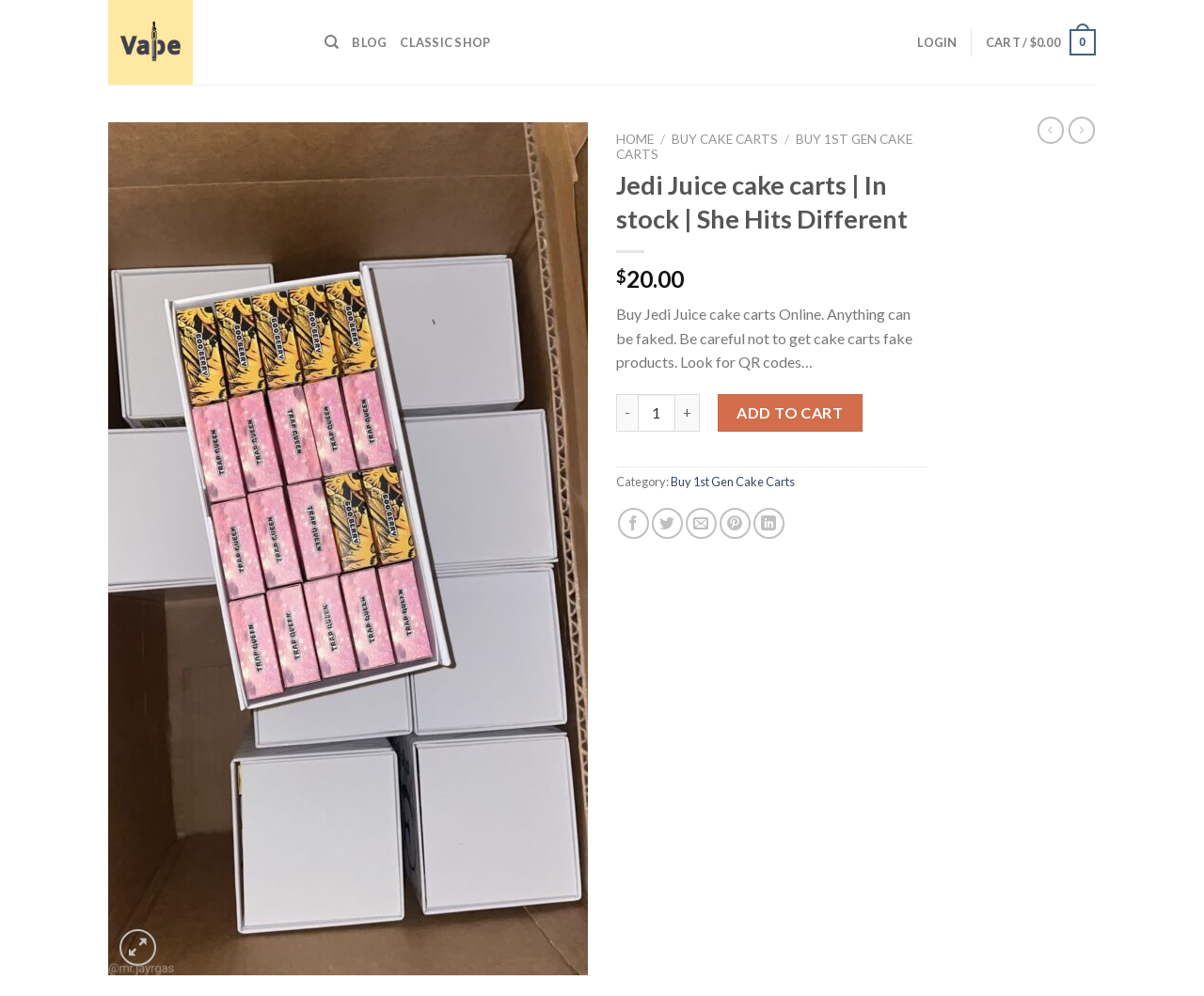Specify the bounding box coordinates of the element's area that should be clicked to execute the given instruction: "View blog posts". The coordinates should be four float numbers between 0 and 1, i.e., [left, top, right, bottom].

[0.292, 0.023, 0.321, 0.062]